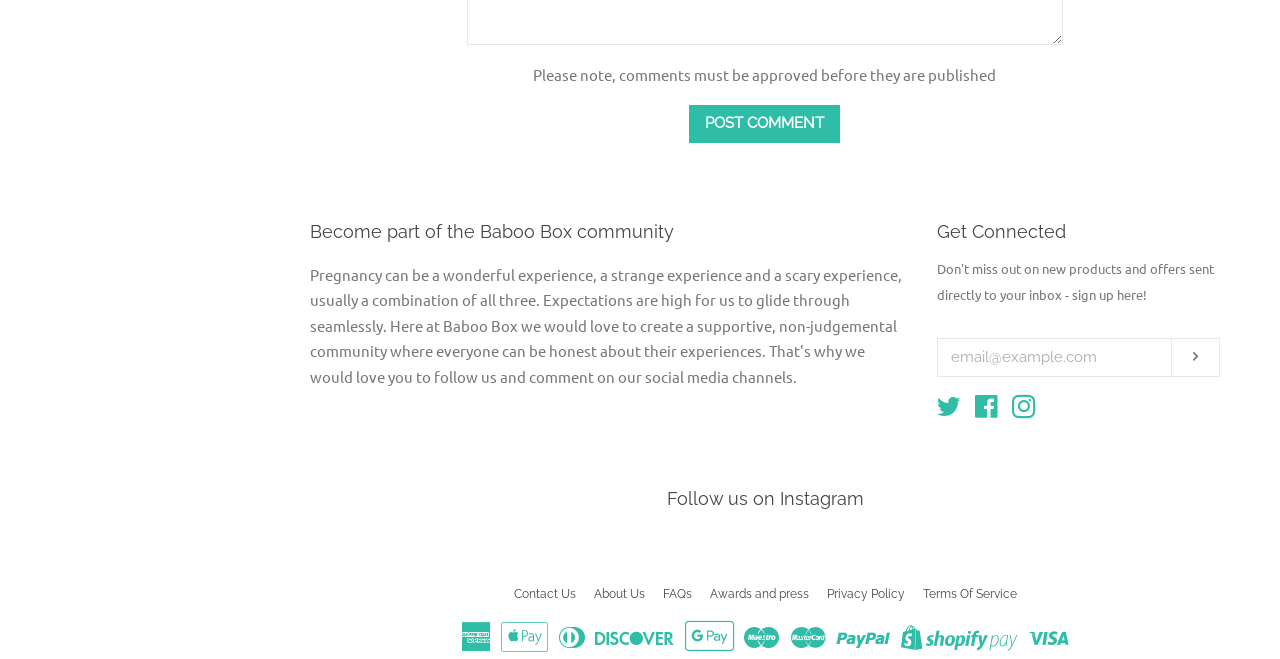Provide the bounding box coordinates for the UI element that is described as: "parent_node: SUBSCRIBE aria-label="email@example.com" name="contact[email]" placeholder="email@example.com"".

[0.733, 0.514, 0.916, 0.57]